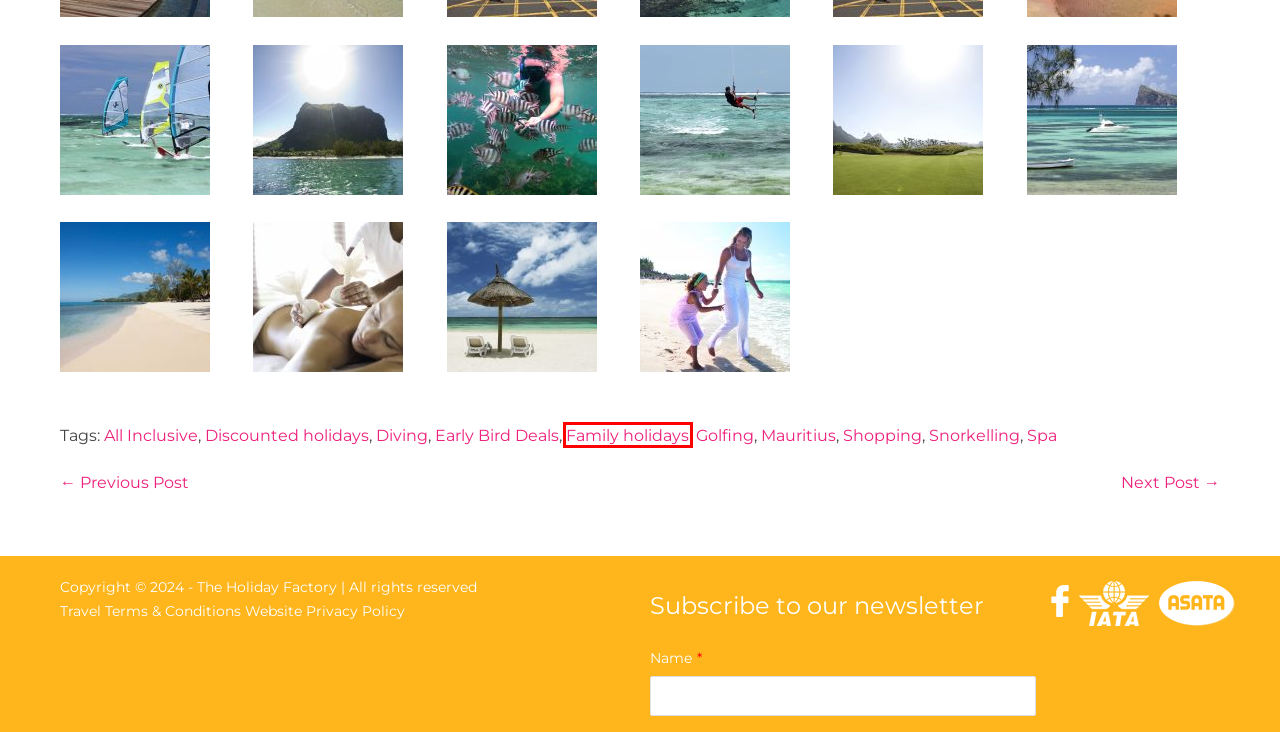You are looking at a webpage screenshot with a red bounding box around an element. Pick the description that best matches the new webpage after interacting with the element in the red bounding box. The possible descriptions are:
A. Golfing – The Holiday Factory
B. All Inclusive – The Holiday Factory
C. Early Bird Deals – The Holiday Factory
D. Spa – The Holiday Factory
E. Family holidays – The Holiday Factory
F. Diving – The Holiday Factory
G. Spotlight: 3* Veranda Tamarin Hotel – The Holiday Factory
H. Shopping – The Holiday Factory

E